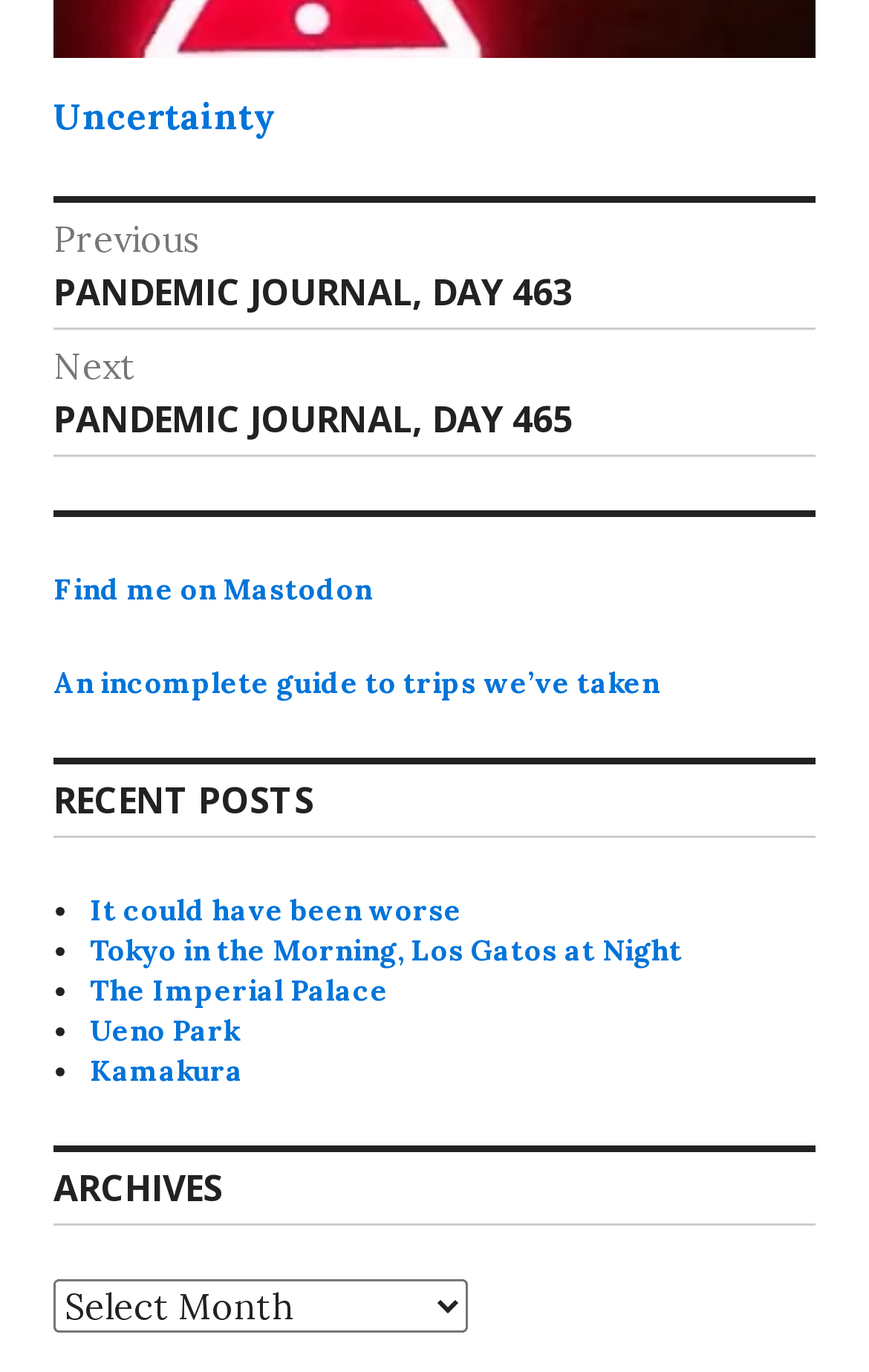Please identify the bounding box coordinates of the element that needs to be clicked to execute the following command: "Read the post 'It could have been worse'". Provide the bounding box using four float numbers between 0 and 1, formatted as [left, top, right, bottom].

[0.103, 0.65, 0.531, 0.678]